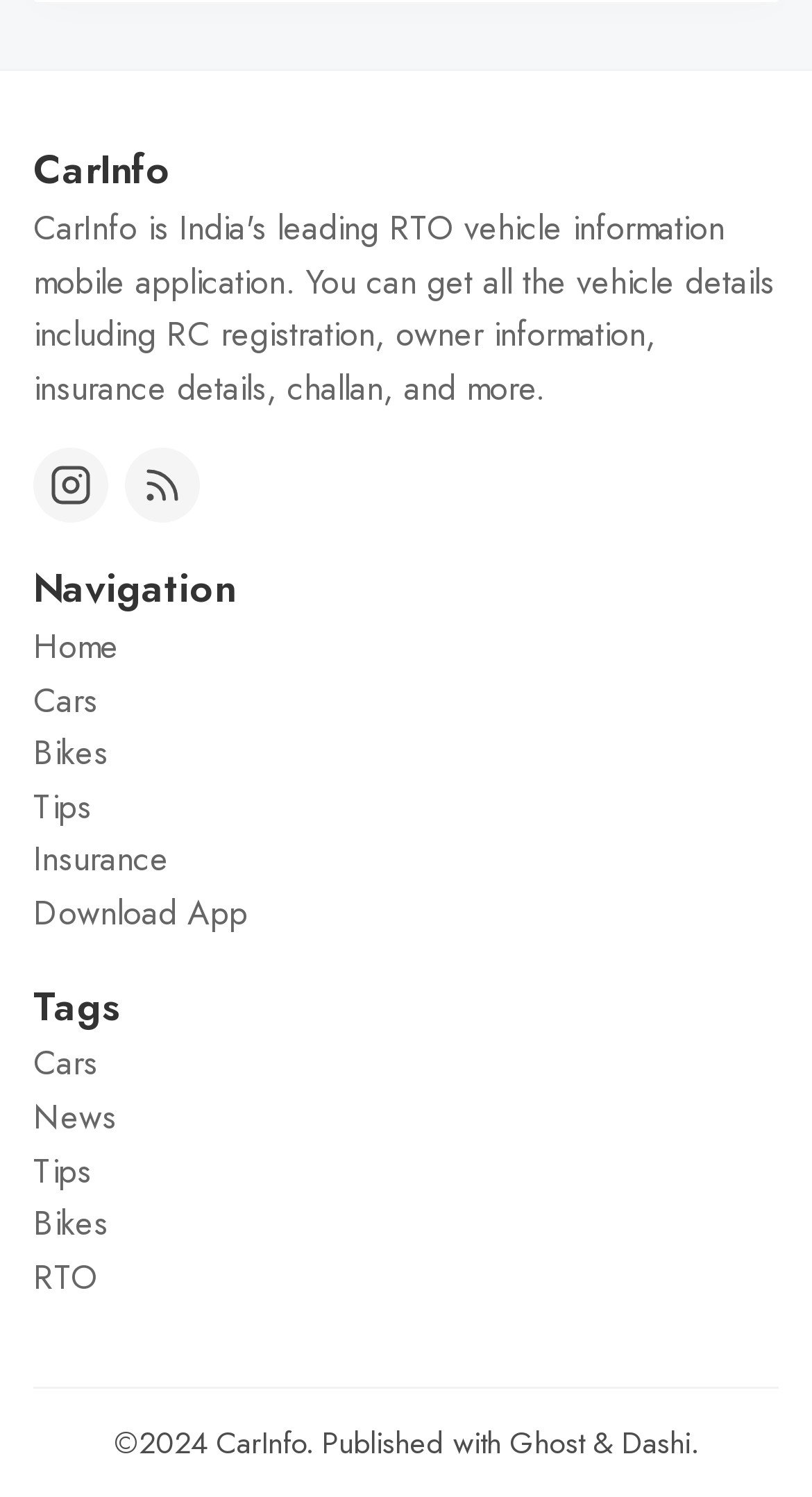What is the main category of the website?
Refer to the image and offer an in-depth and detailed answer to the question.

The main category of the website can be inferred from the presence of 'CarInfo' at the top of the page, and the menu items 'Cars', 'Bikes', and 'RTO' which suggest that the website is primarily focused on vehicles.